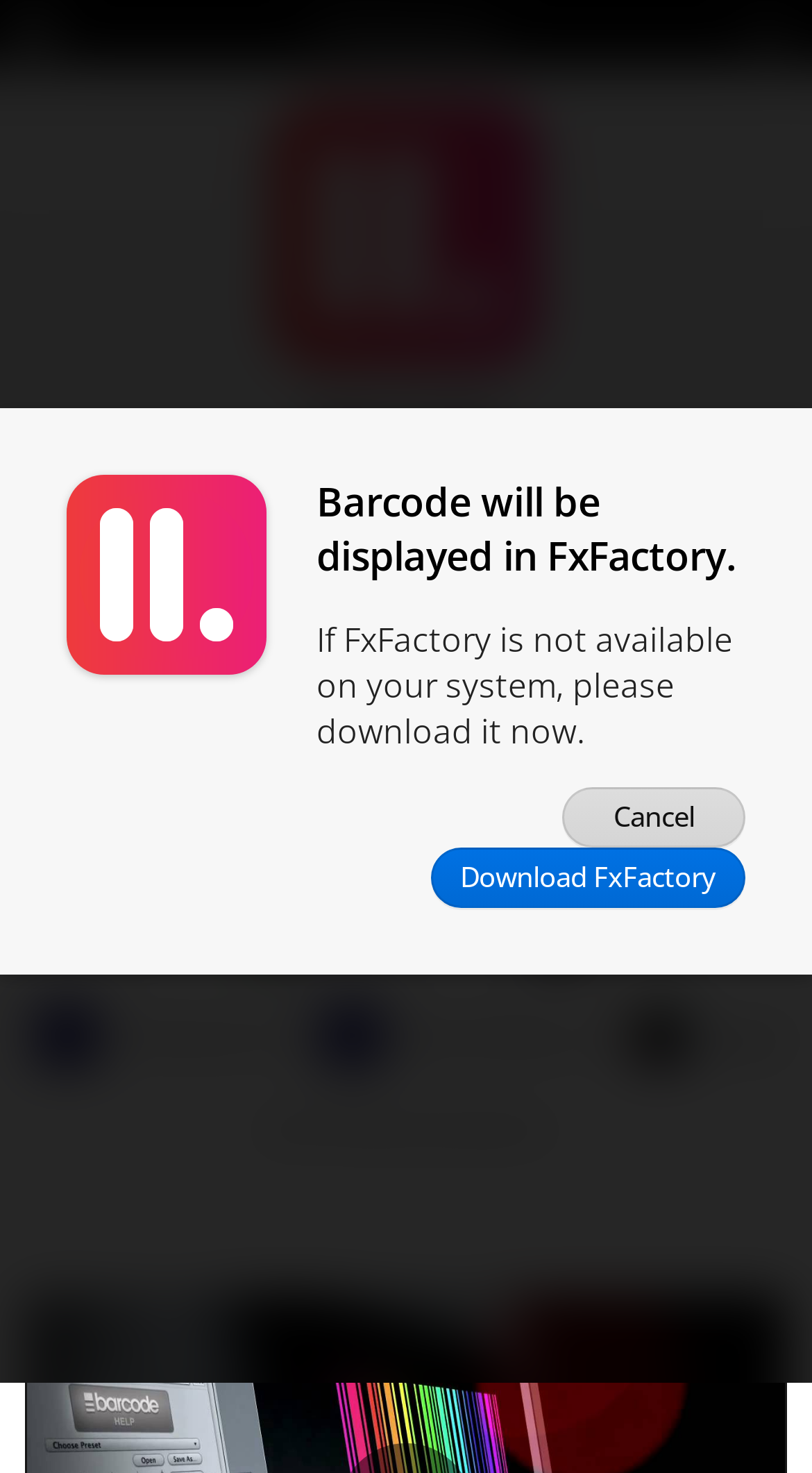Determine the bounding box for the HTML element described here: "Cancel". The coordinates should be given as [left, top, right, bottom] with each number being a float between 0 and 1.

[0.692, 0.534, 0.918, 0.575]